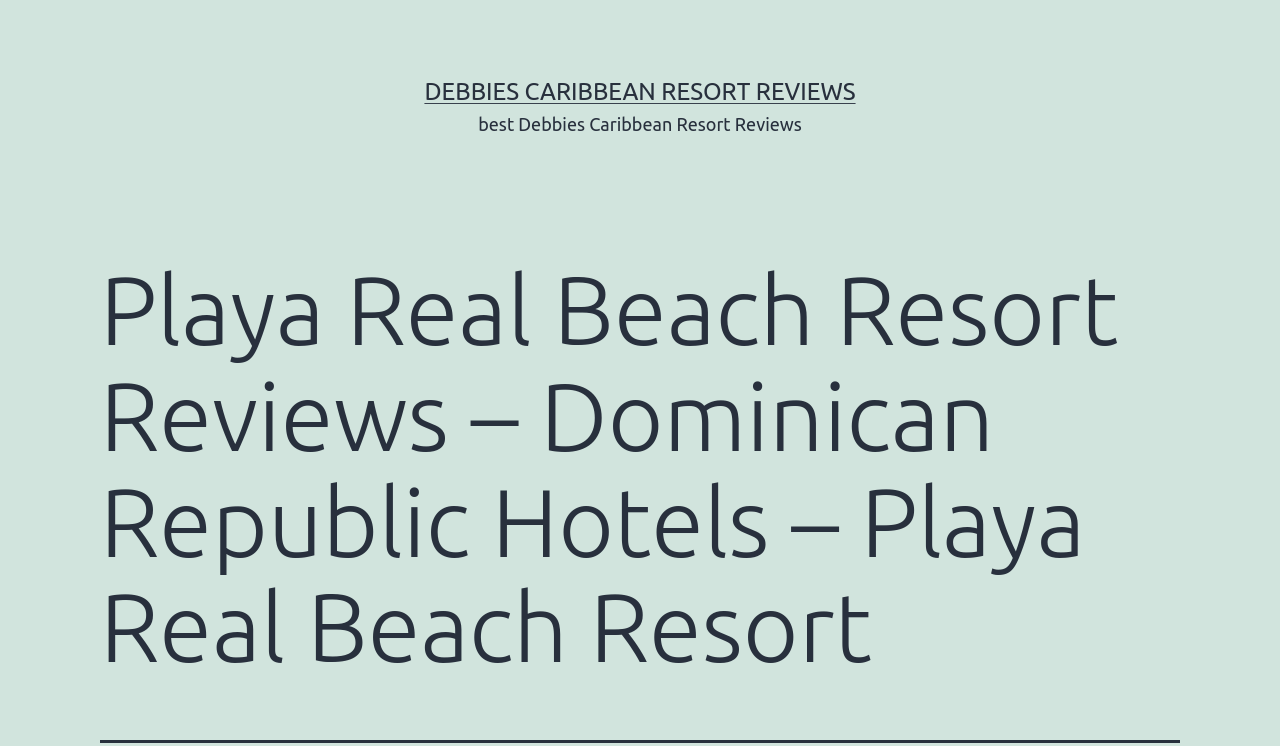Provide the bounding box coordinates of the UI element this sentence describes: "Debbies Caribbean Resort Reviews".

[0.332, 0.105, 0.668, 0.141]